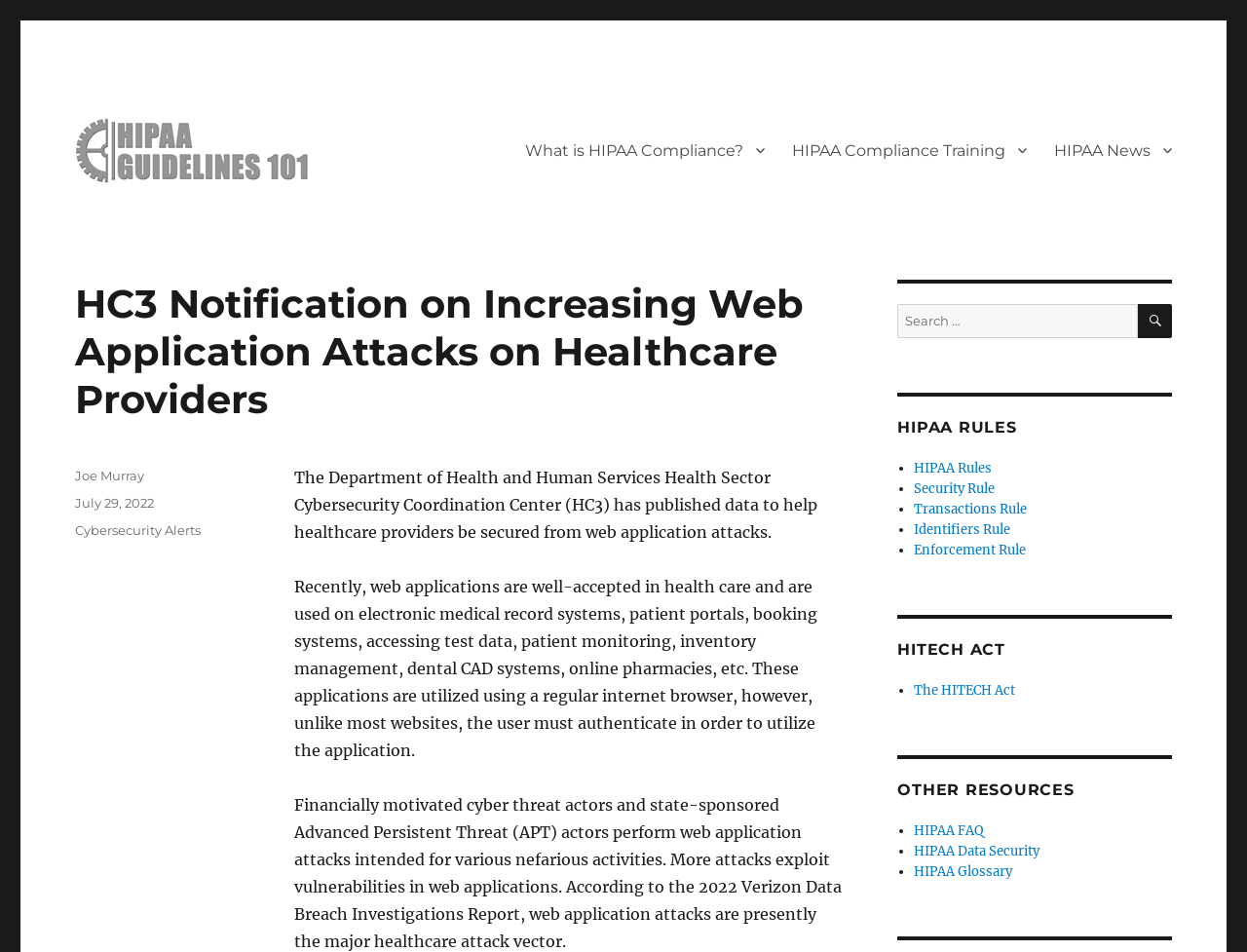What is the main topic of this webpage?
Using the details from the image, give an elaborate explanation to answer the question.

Based on the content of the webpage, it appears to be discussing the importance of cybersecurity in the healthcare sector, specifically the threat of web application attacks and the need for healthcare providers to be secured.